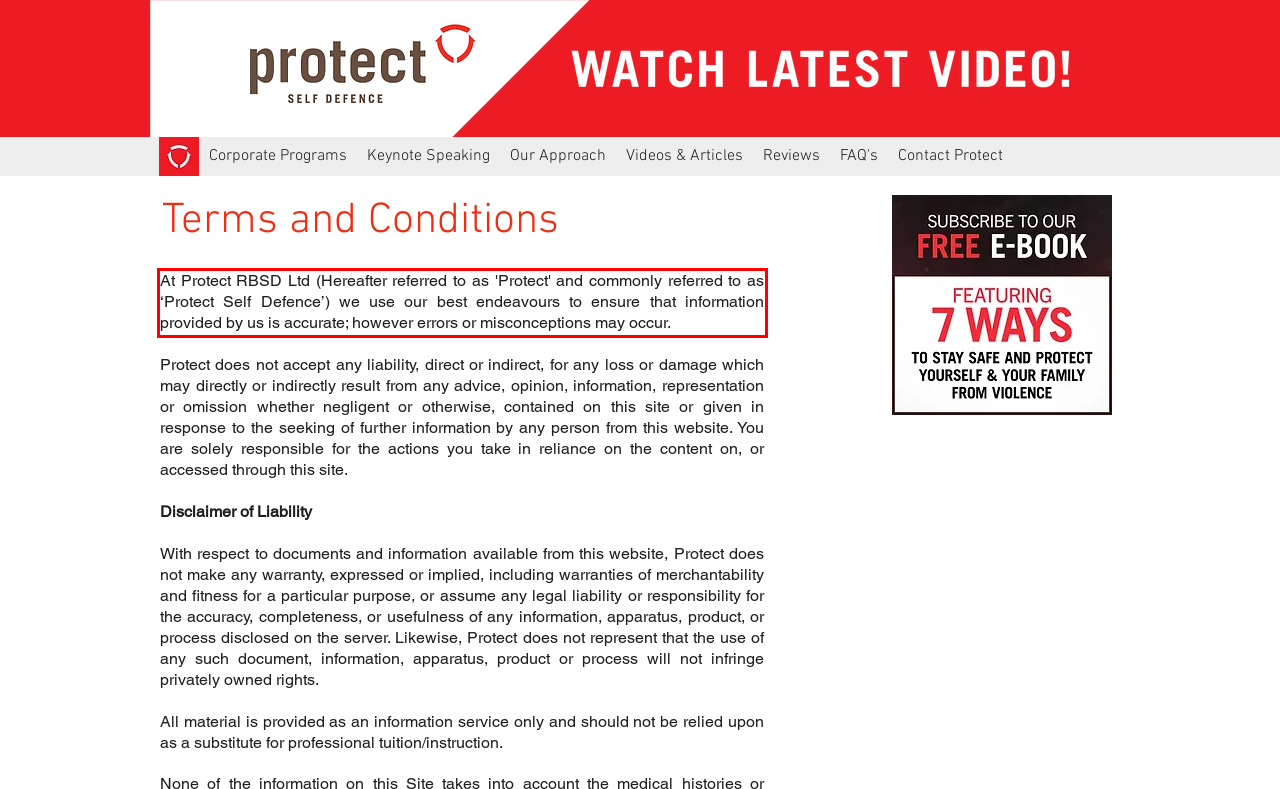Perform OCR on the text inside the red-bordered box in the provided screenshot and output the content.

At Protect RBSD Ltd (Hereafter referred to as 'Protect' and commonly referred to as ‘Protect Self Defence’) we use our best endeavours to ensure that information provided by us is accurate; however errors or misconceptions may occur.